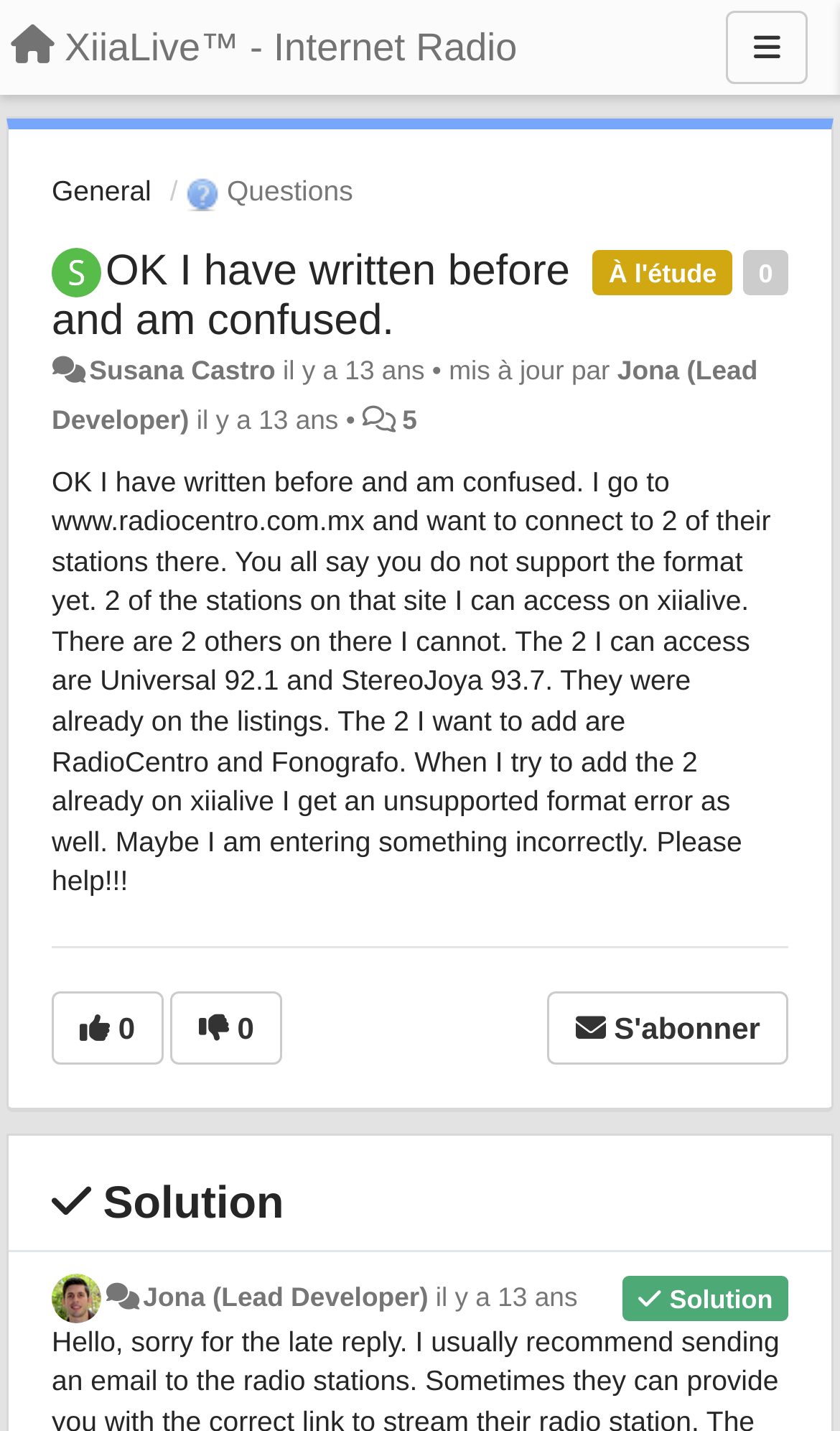Refer to the image and offer a detailed explanation in response to the question: What is the error message the user gets when trying to add a station?

The user mentions in the text that when they try to add a station, they get an error message saying that the format is not supported.